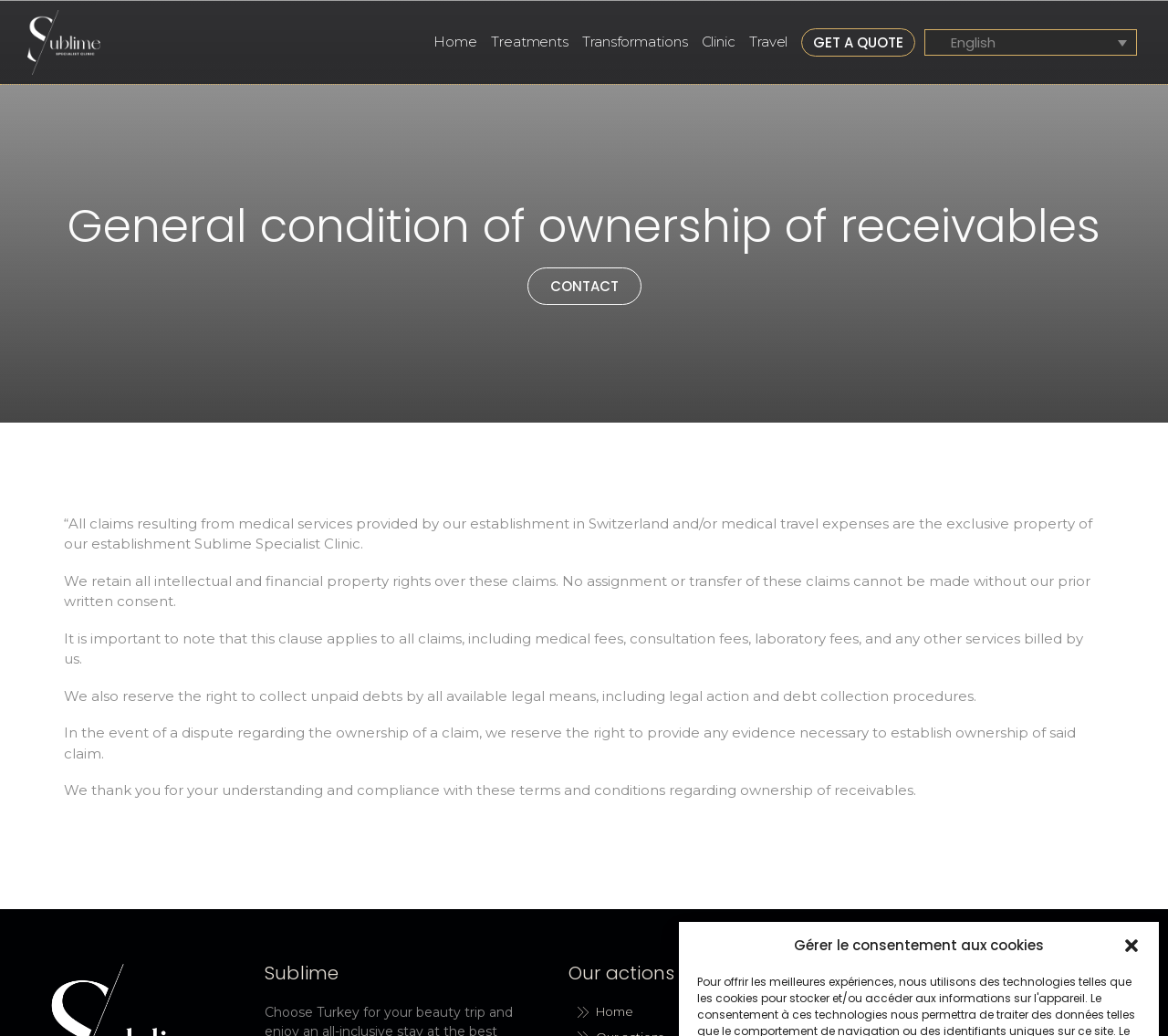Please identify the coordinates of the bounding box for the clickable region that will accomplish this instruction: "Go to 'Home' page".

[0.368, 0.028, 0.413, 0.054]